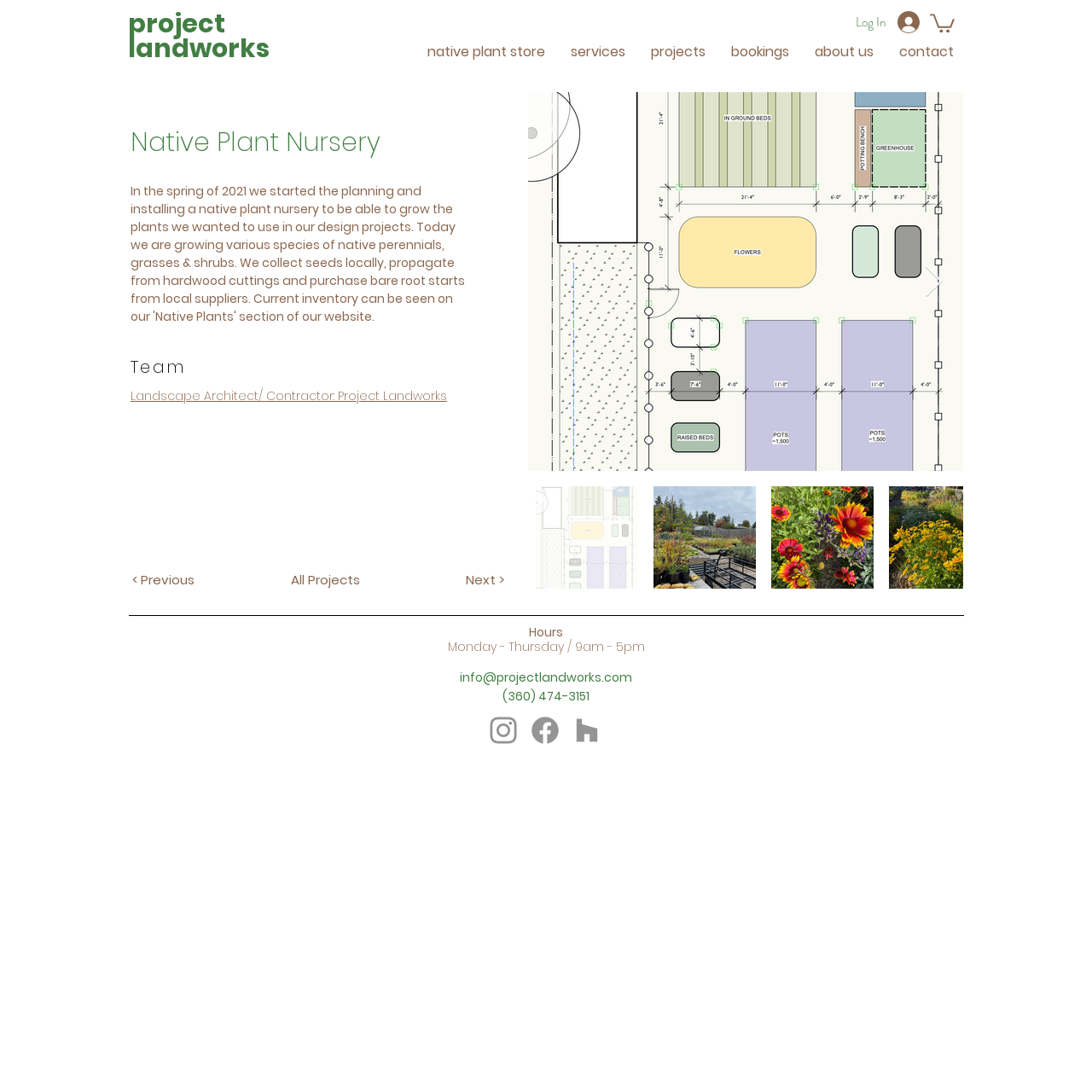Can you give a detailed response to the following question using the information from the image? How many social media links are there?

I counted the number of links in the 'Social Bar' list, which includes links to Instagram, Facebook, and Houzz, so there are 3 social media links.